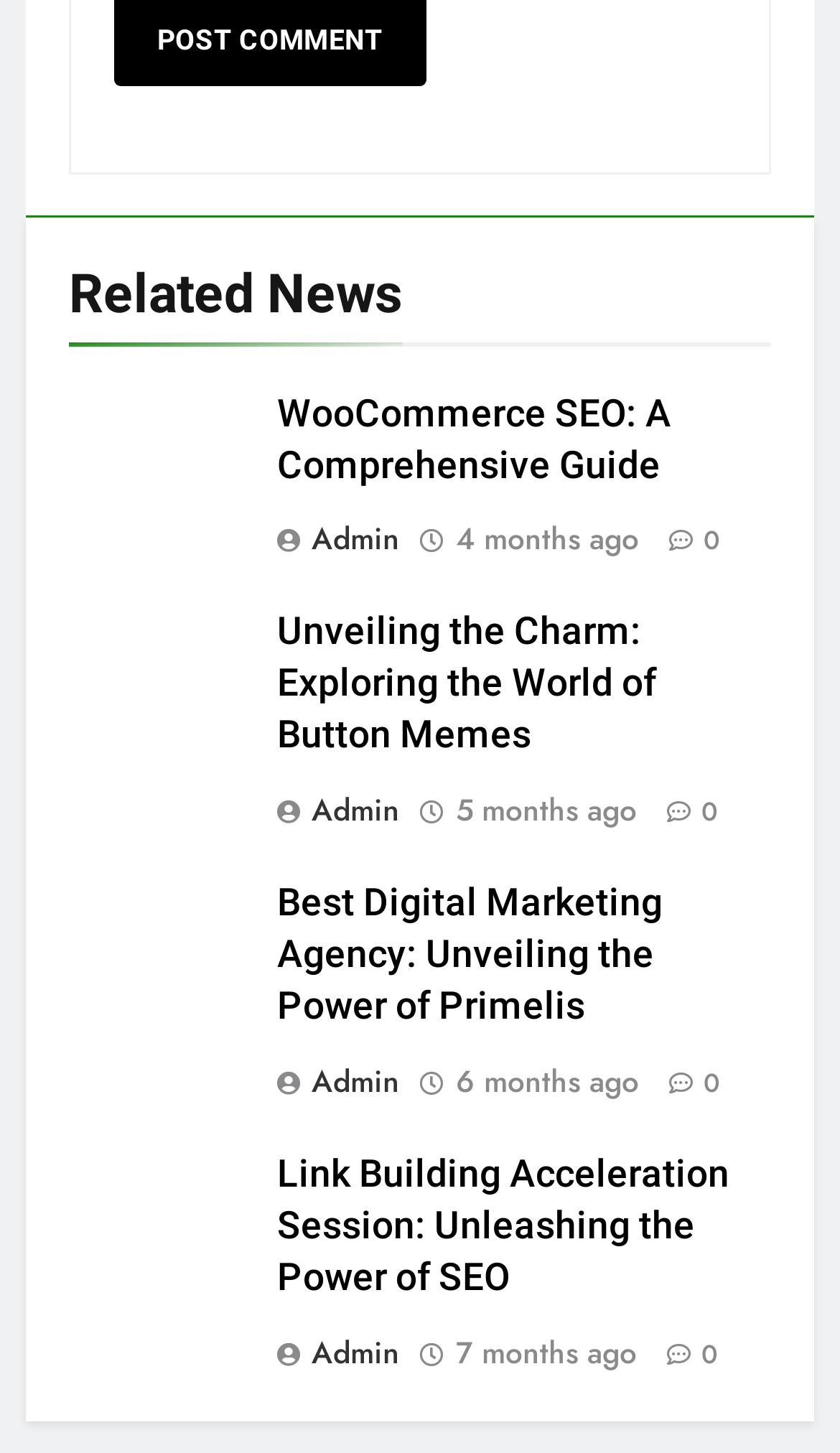What is the title of the first article?
Respond with a short answer, either a single word or a phrase, based on the image.

WooCommerce SEO: A Comprehensive Guide